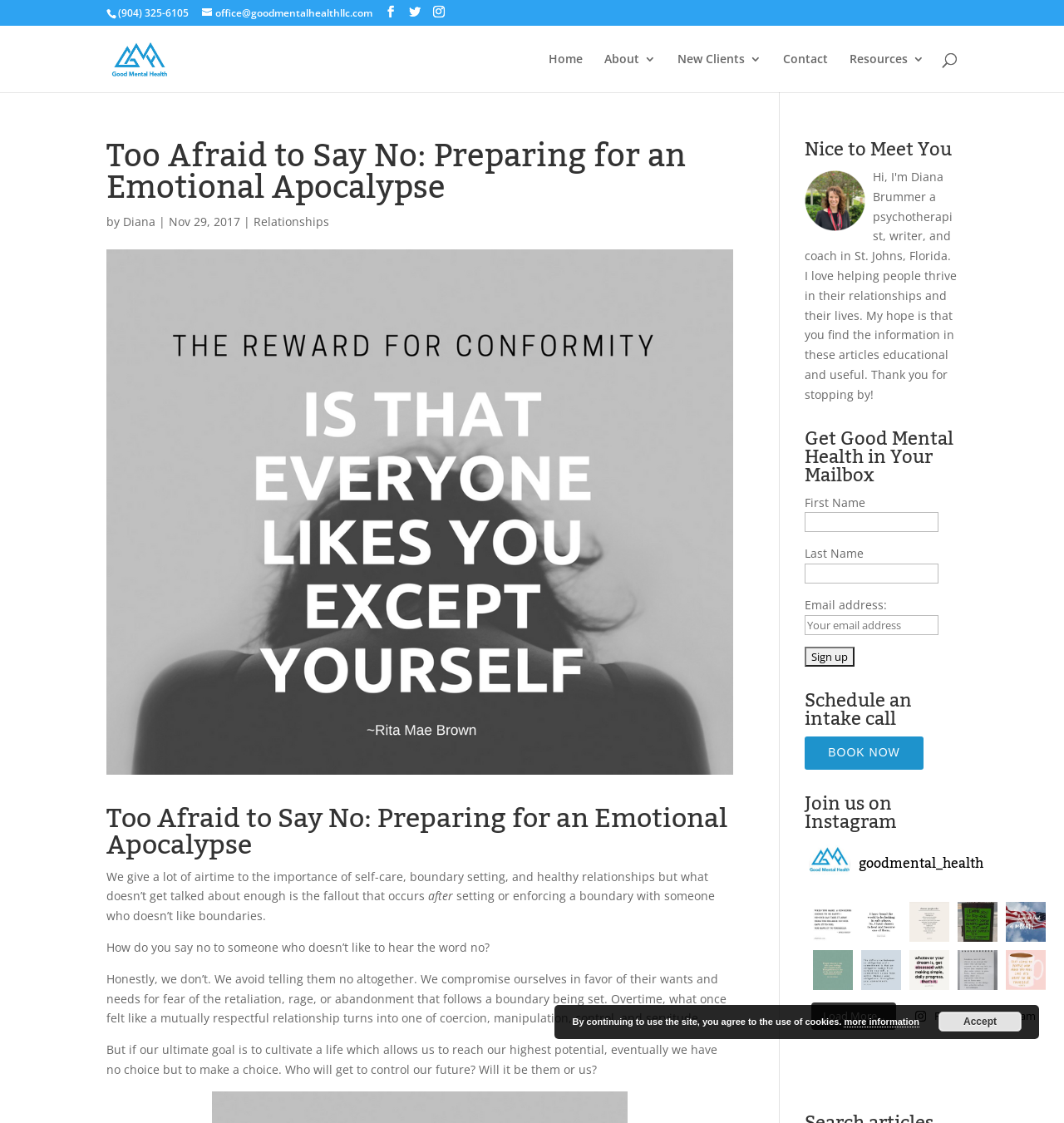Provide the bounding box coordinates of the section that needs to be clicked to accomplish the following instruction: "Read the news."

None